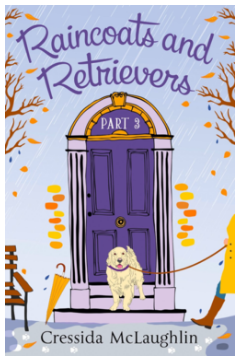Explain in detail what you see in the image.

The image features the cover of "Raincoats and Retrievers" by Cressida McLaughlin, marked as Part 3 of the series. The cover showcases a whimsical illustration of a charming doorway painted in purple, with whimsical raindrops falling around it. A friendly retriever stands in front of the door, adding a warm, inviting touch to the scene. The title "Raincoats and Retrievers" is artistically displayed at the top, emphasizing the book's playful and cozy theme. The author's name, Cressida McLaughlin, is elegantly positioned at the bottom, inviting readers into the delightful world of characters and stories that await within the book.